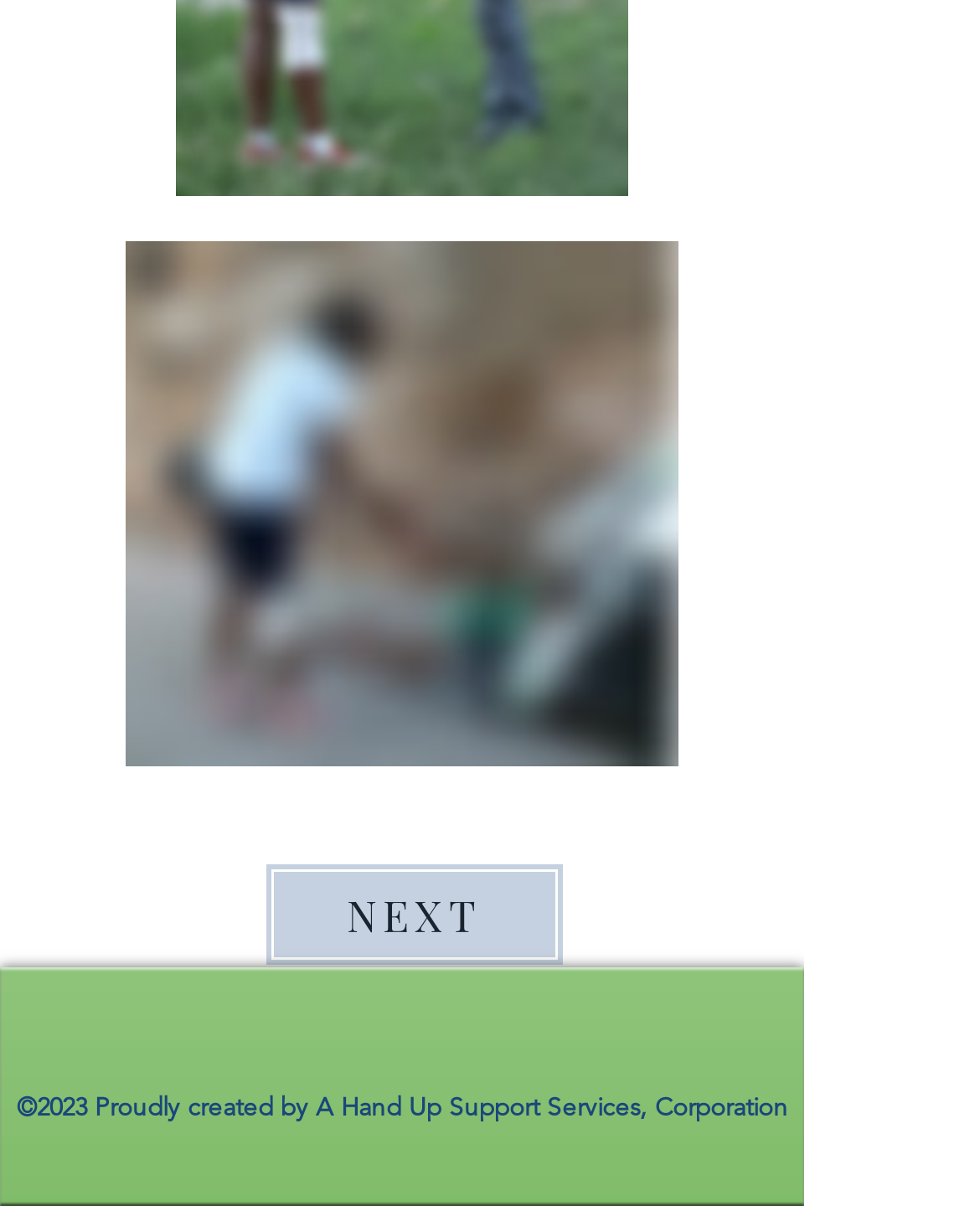How many social media links are available in the social bar?
Using the details from the image, give an elaborate explanation to answer the question.

I counted the number of links in the social bar section, which includes Facebook, Instagram, and YouTube, and found that there are 3 social media links available.